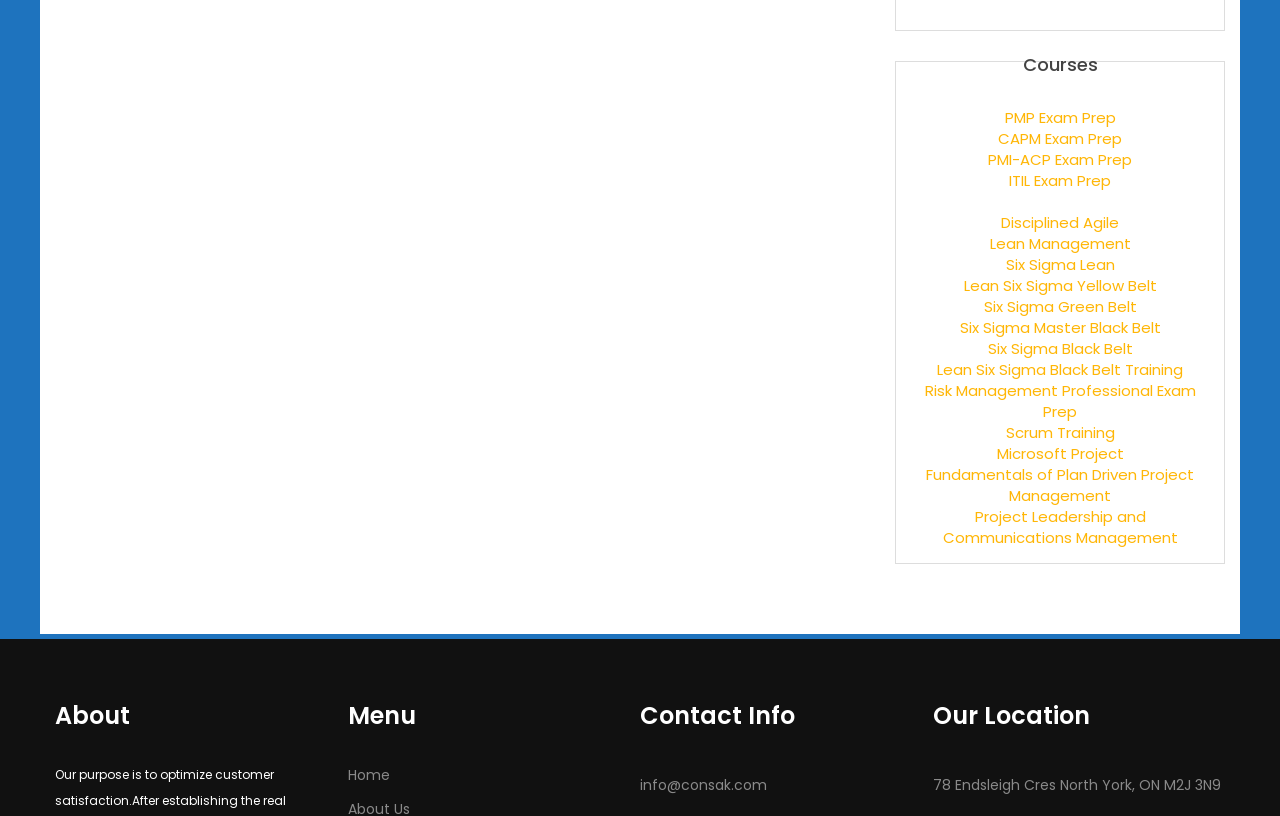Could you determine the bounding box coordinates of the clickable element to complete the instruction: "Click on PMP Exam Prep"? Provide the coordinates as four float numbers between 0 and 1, i.e., [left, top, right, bottom].

[0.785, 0.131, 0.871, 0.157]